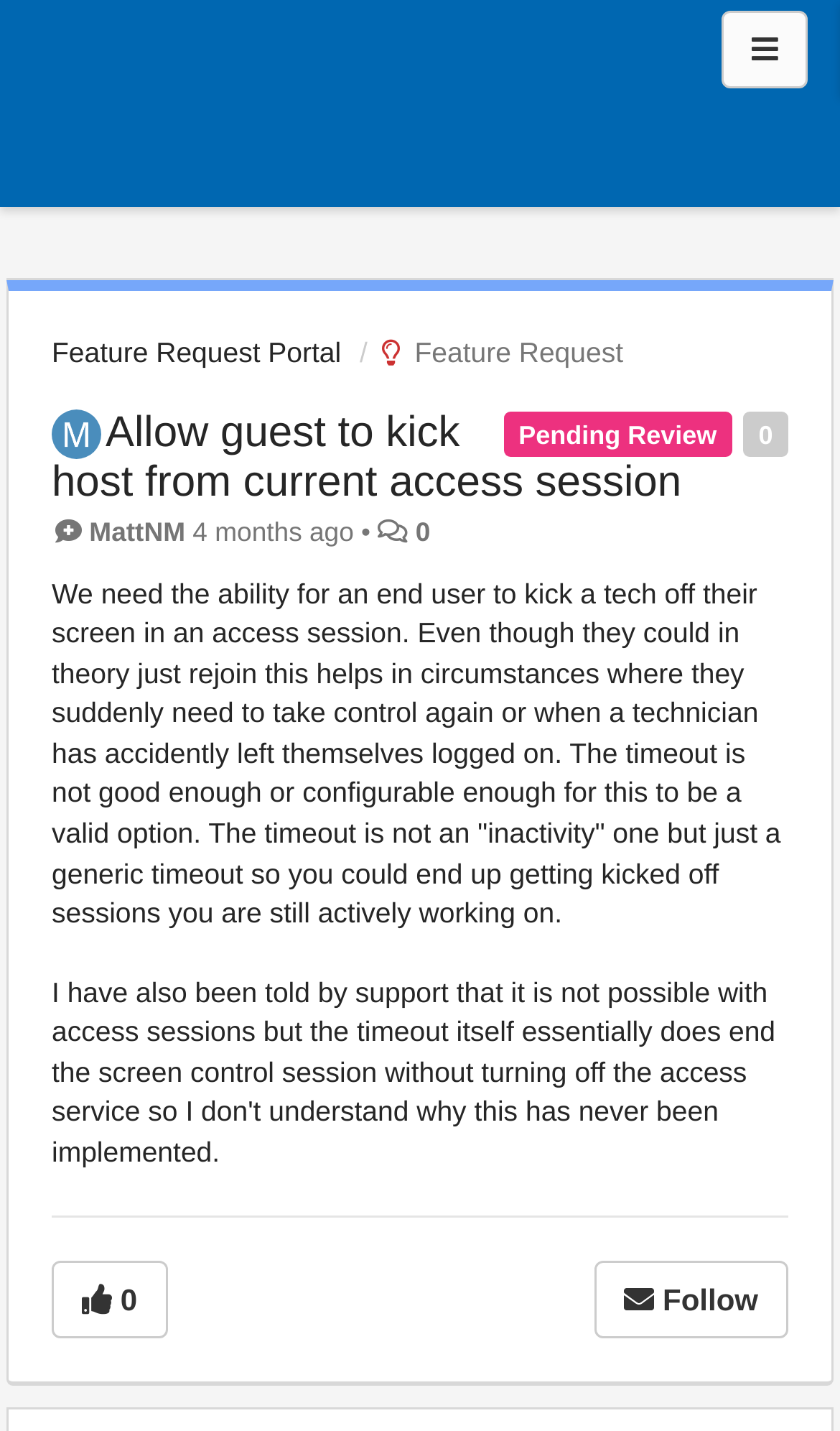Please find and generate the text of the main heading on the webpage.

Allow guest to kick host from current access session